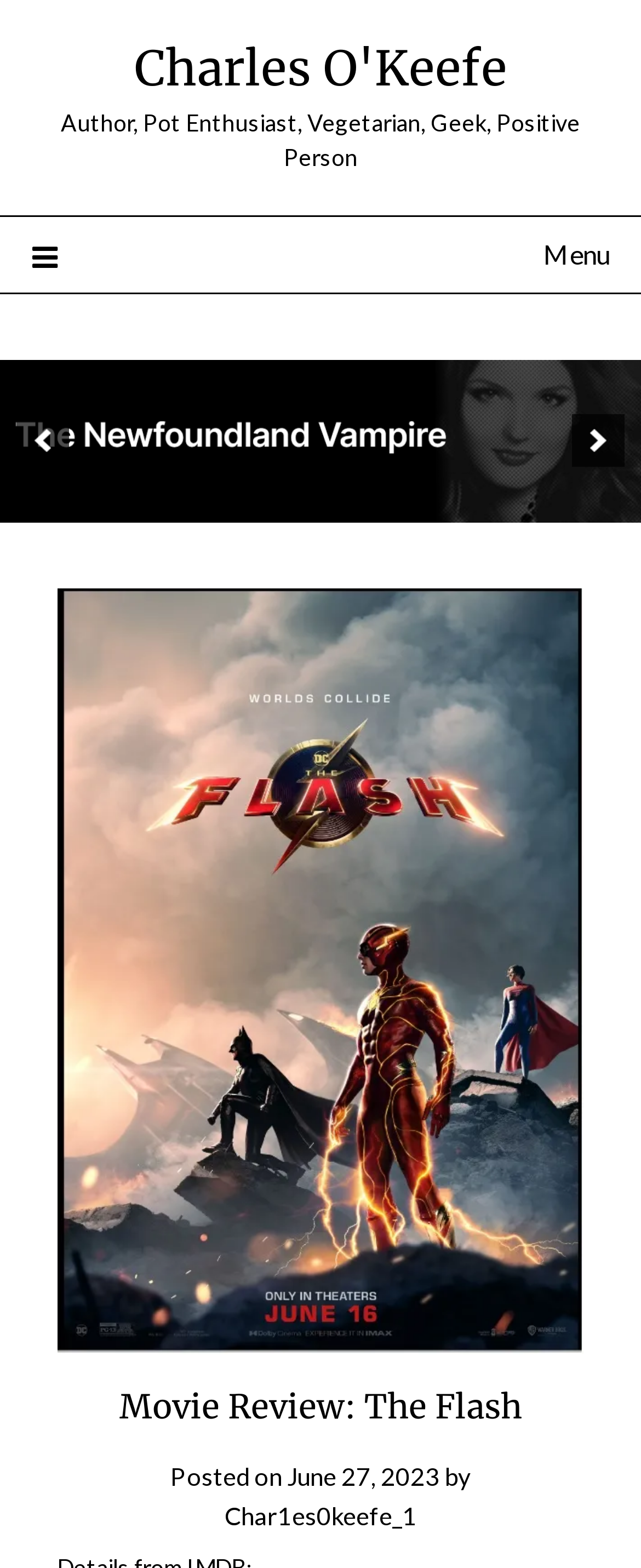Extract the bounding box coordinates of the UI element described by: "Charles O'Keefe". The coordinates should include four float numbers ranging from 0 to 1, e.g., [left, top, right, bottom].

[0.209, 0.024, 0.791, 0.063]